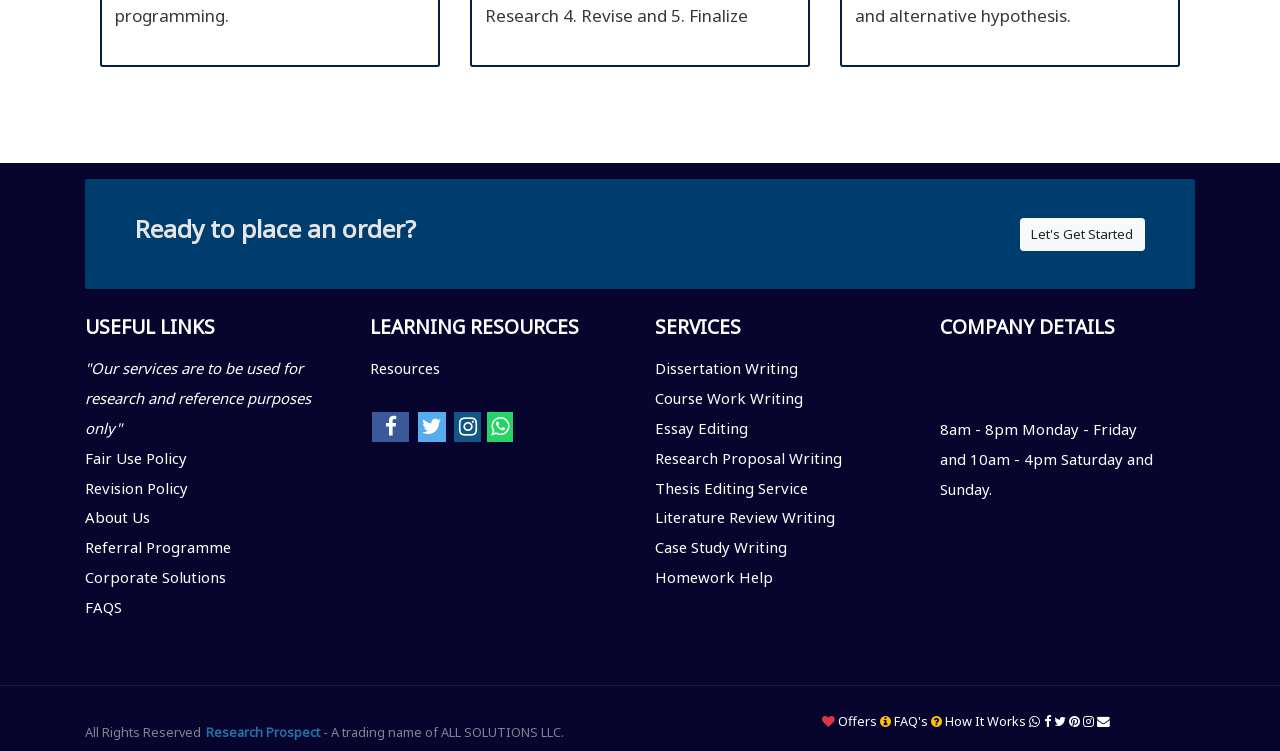Determine the bounding box coordinates for the region that must be clicked to execute the following instruction: "View 'Fair Use Policy'".

[0.066, 0.596, 0.146, 0.623]